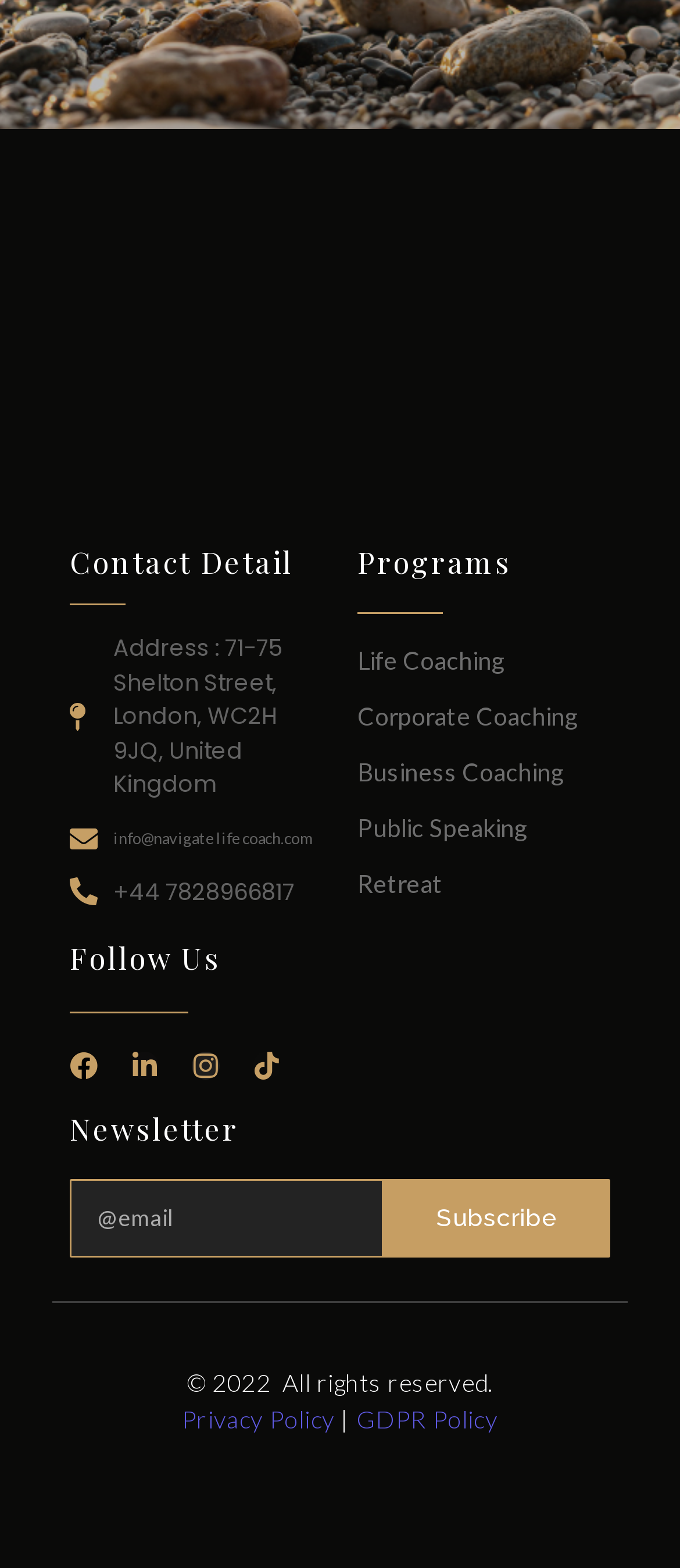What is the address of the company?
We need a detailed and meticulous answer to the question.

I found the address by looking at the 'Contact Detail' section, where it is explicitly stated as 'Address : 71-75 Shelton Street, London, WC2H 9JQ, United Kingdom'.